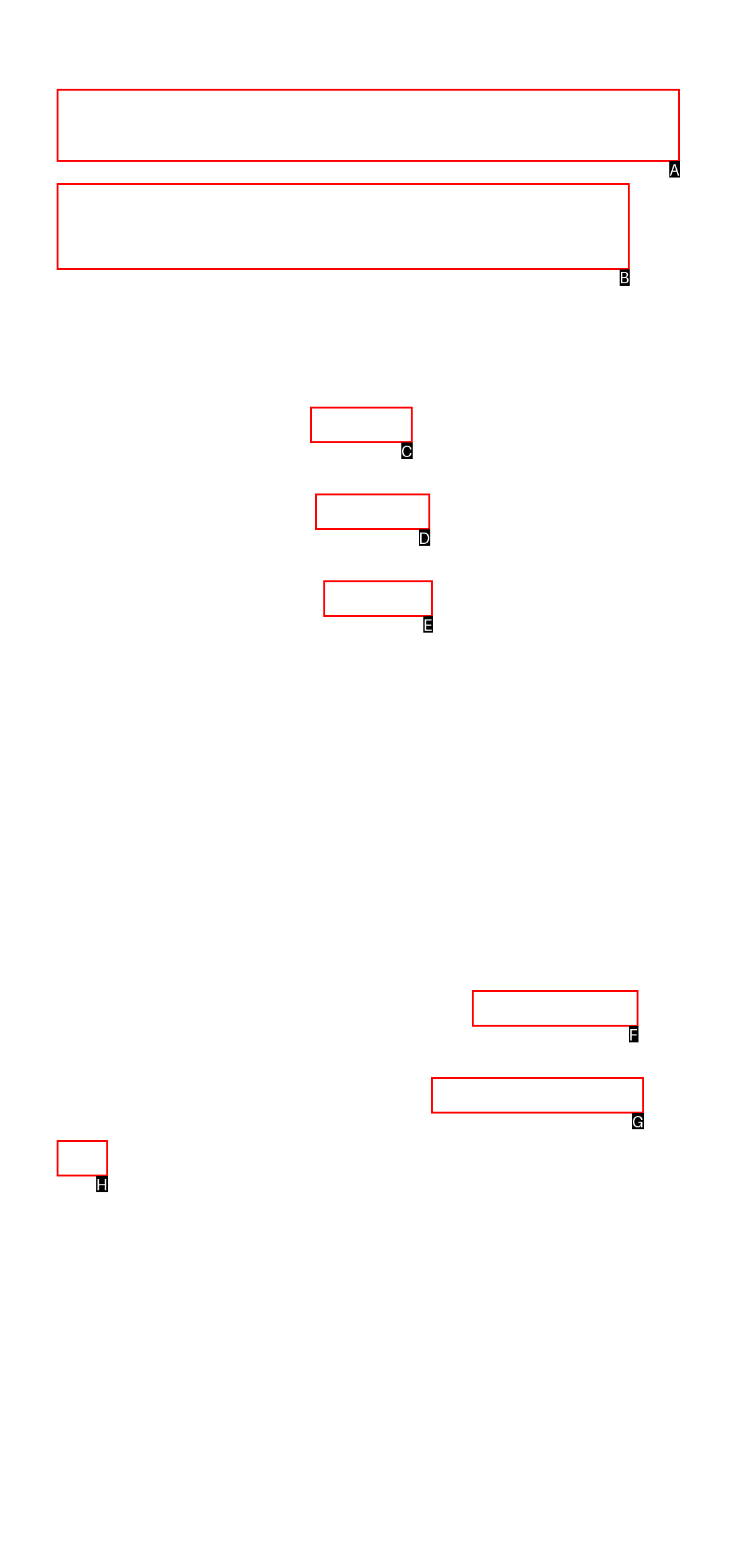Determine which HTML element should be clicked to carry out the following task: Explore Special Journal SJ-PIC Respond with the letter of the appropriate option.

B